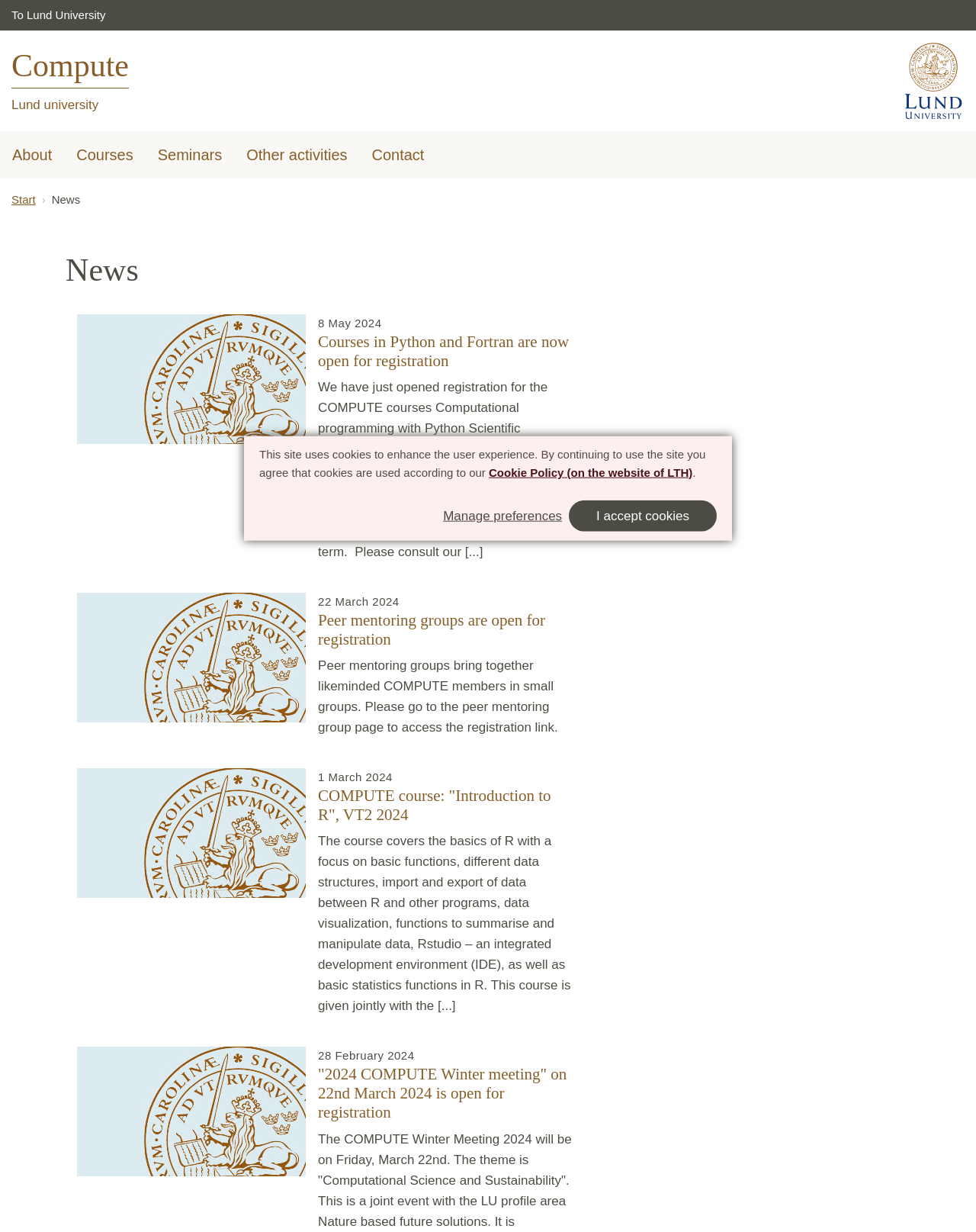Locate the coordinates of the bounding box for the clickable region that fulfills this instruction: "Explore OJAI HISTORY".

None